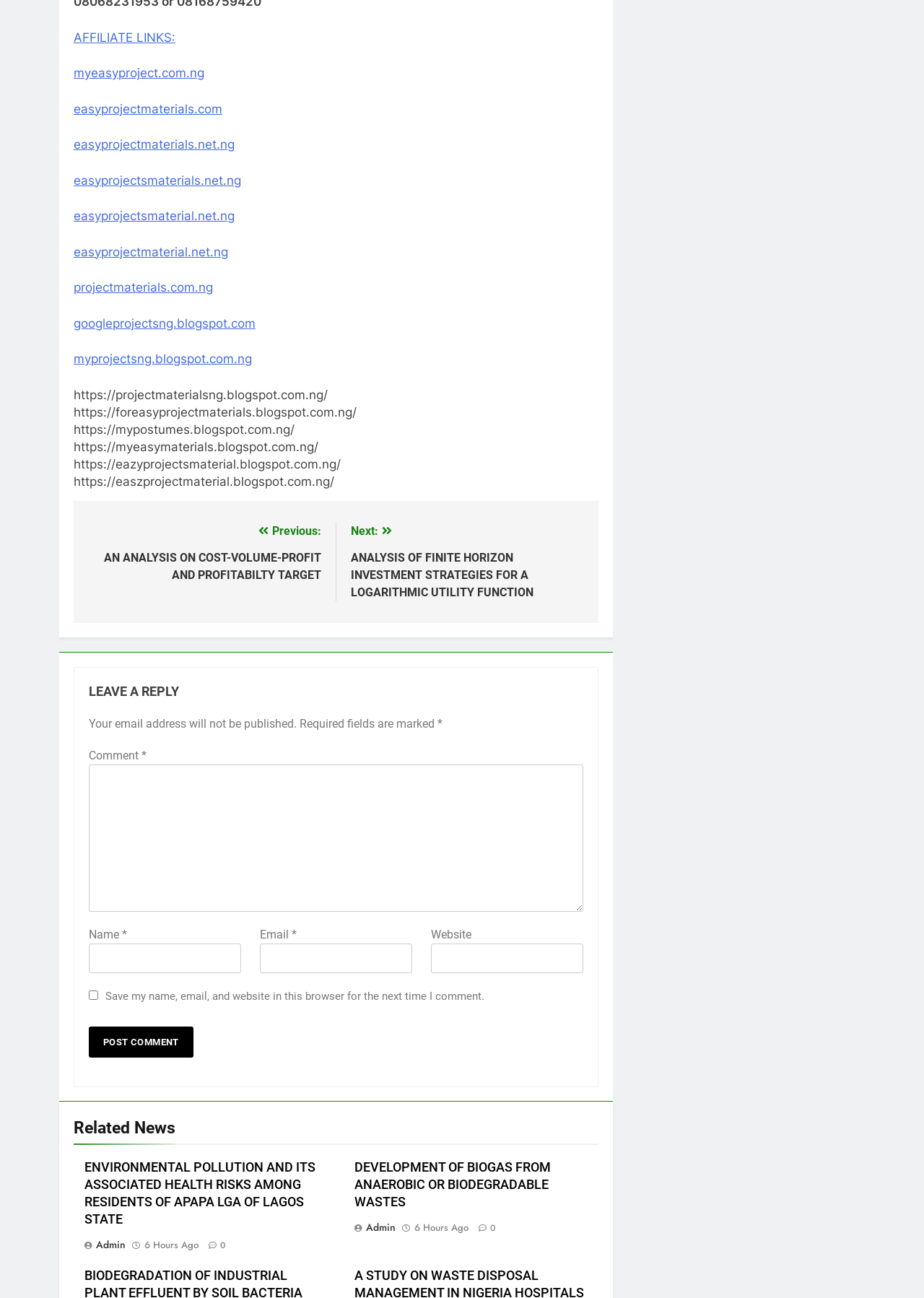Locate the bounding box coordinates of the element's region that should be clicked to carry out the following instruction: "Click on the 'Previous' link". The coordinates need to be four float numbers between 0 and 1, i.e., [left, top, right, bottom].

[0.095, 0.402, 0.347, 0.448]